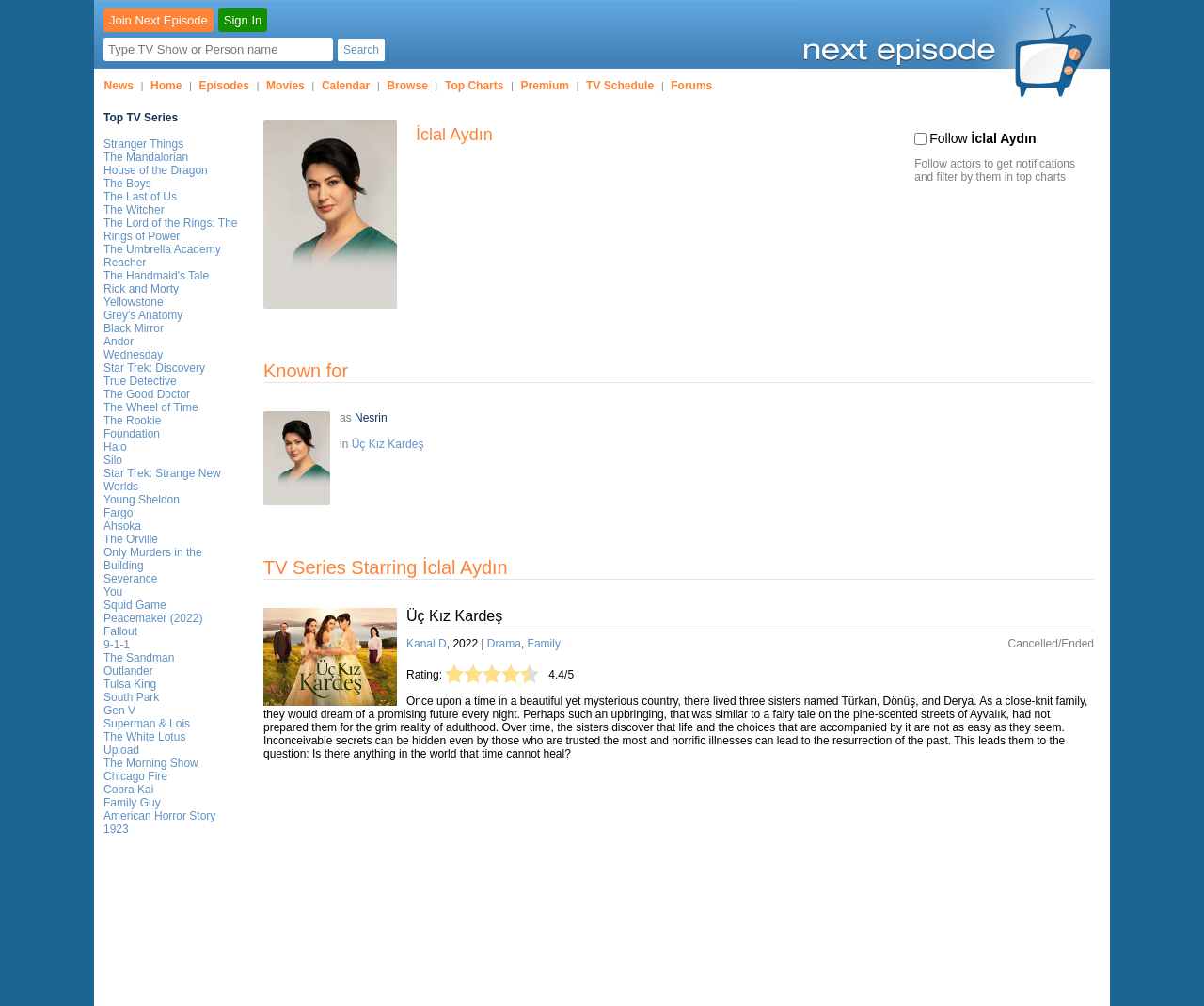How many TV shows are listed on this page?
Based on the image, give a concise answer in the form of a single word or short phrase.

35